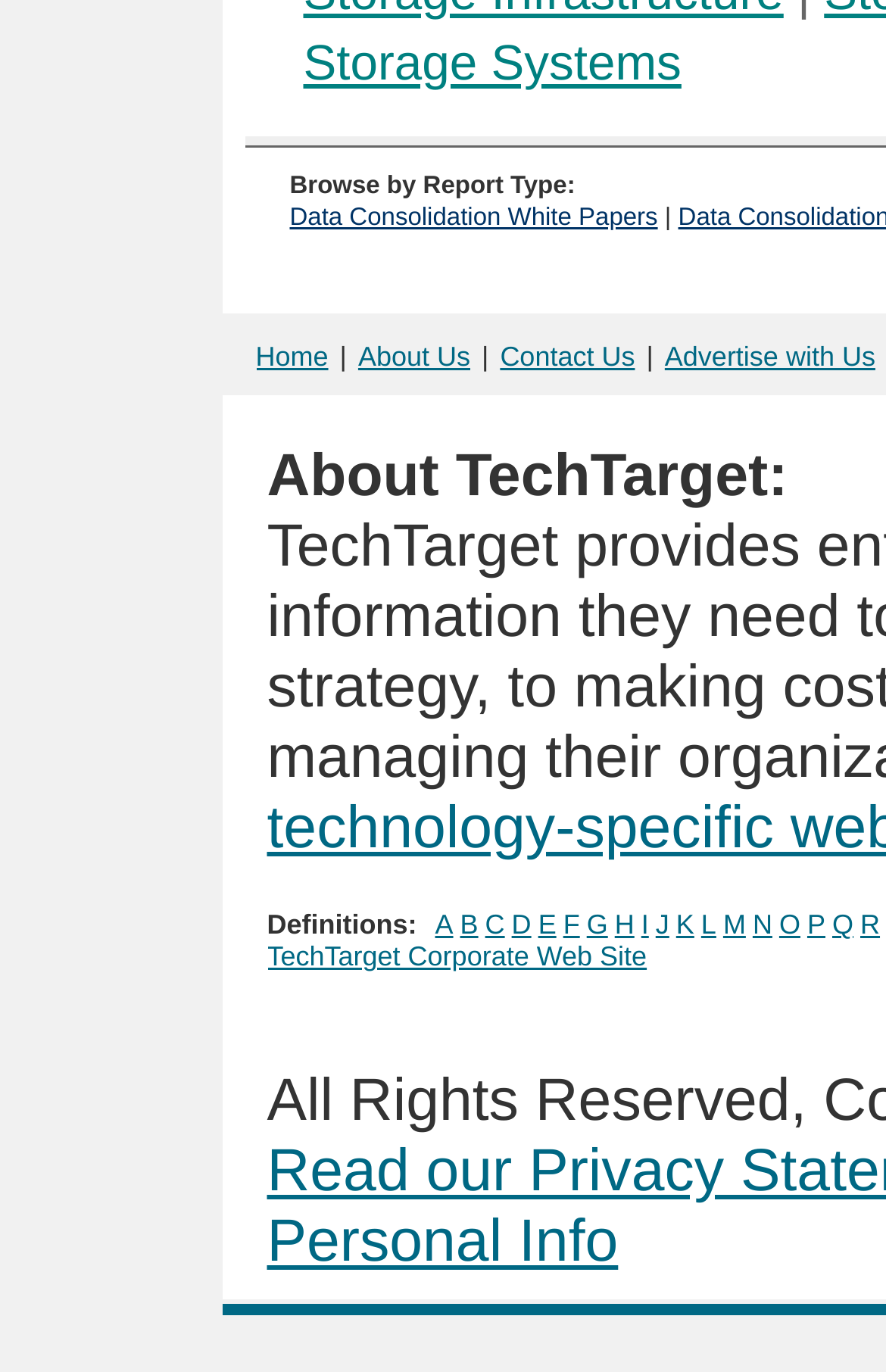What is the name of the company mentioned?
Can you provide a detailed and comprehensive answer to the question?

I found the company name 'TechTarget' mentioned in the text 'About TechTarget:' and also in the link 'TechTarget Corporate Web Site'.